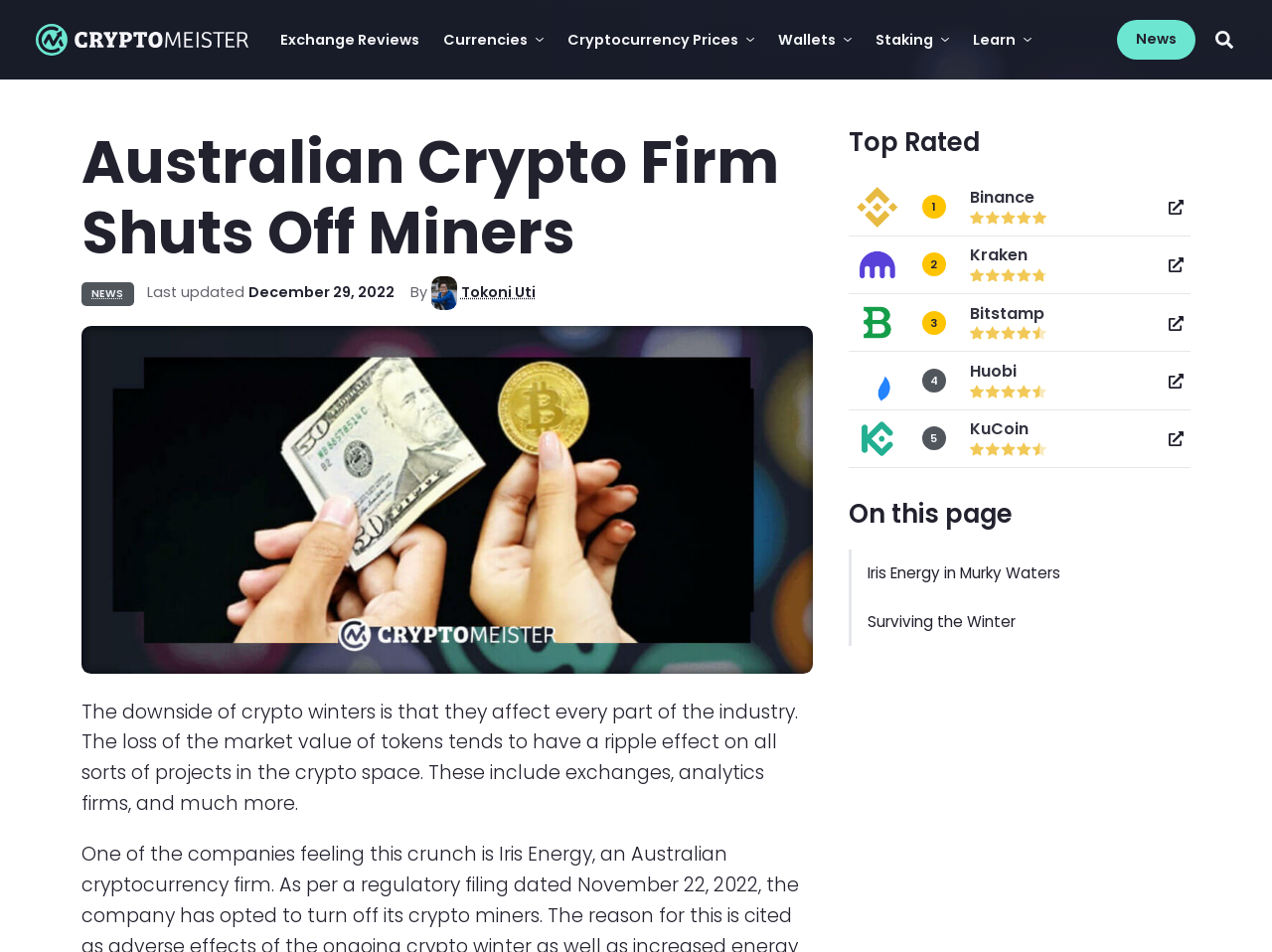Please specify the bounding box coordinates for the clickable region that will help you carry out the instruction: "Read news about Iris Energy in Murky Waters".

[0.667, 0.578, 0.936, 0.628]